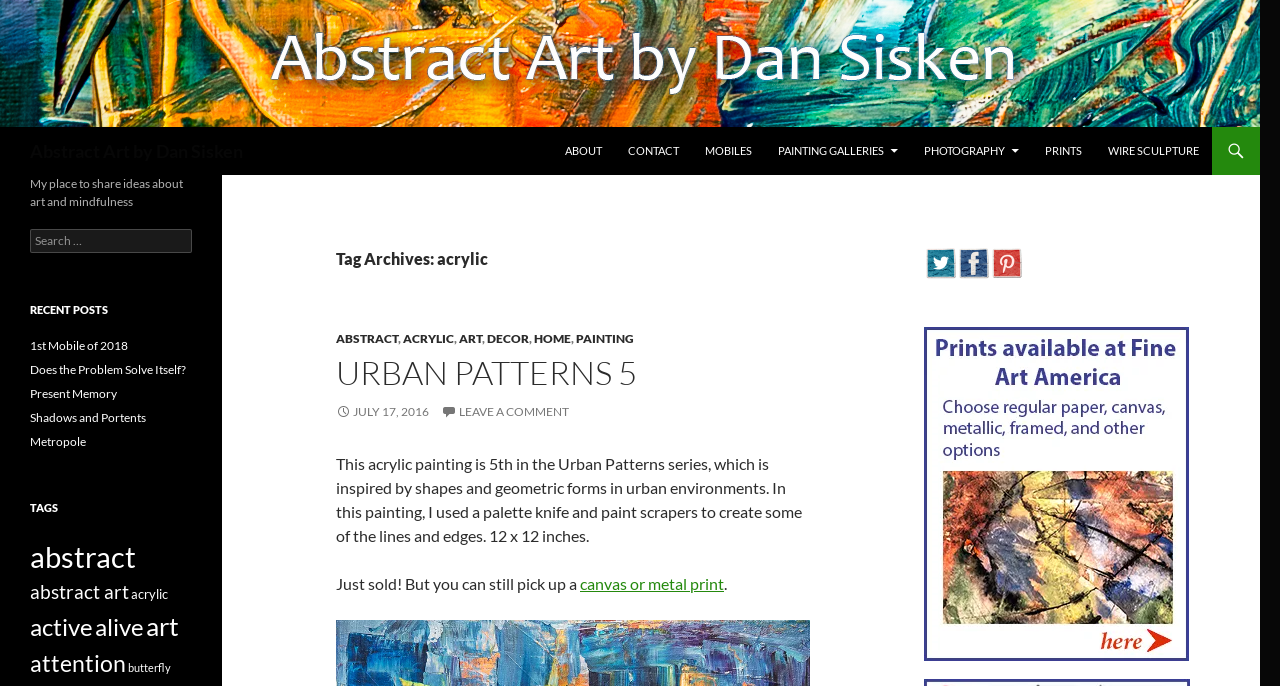Identify the bounding box of the UI element that matches this description: "title="Visit Us On Facebook"".

[0.748, 0.368, 0.773, 0.393]